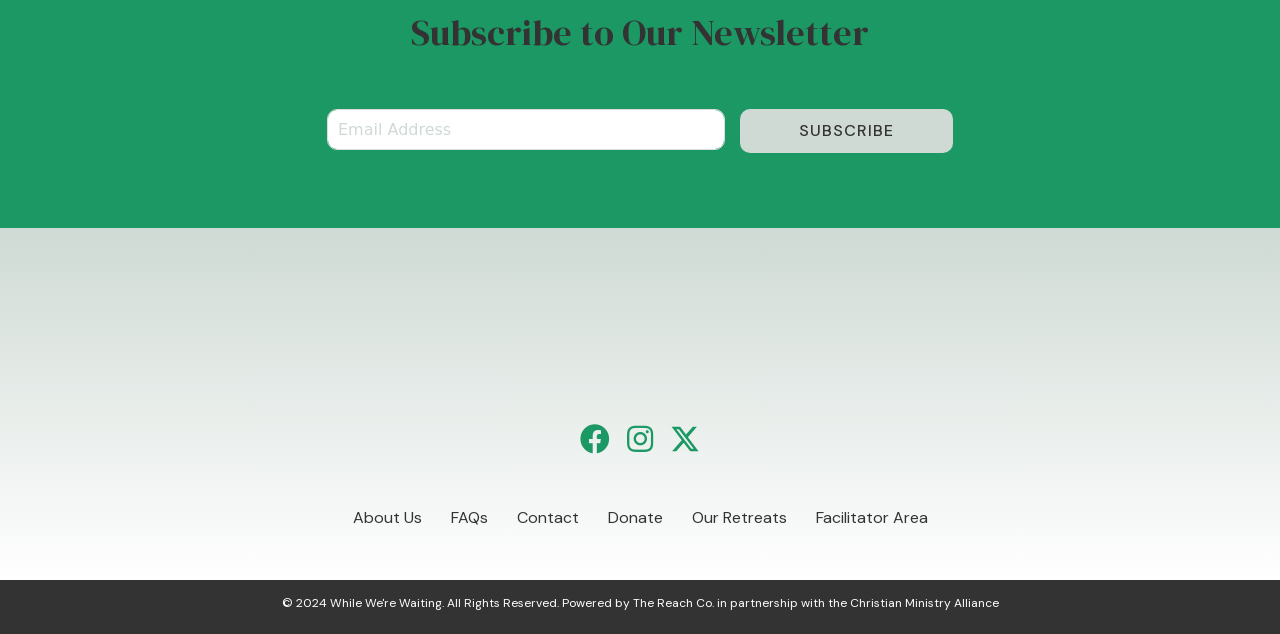Answer the question below in one word or phrase:
How many social media buttons are there?

3